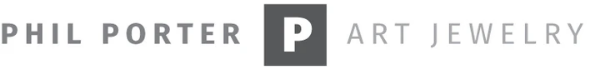Please provide a one-word or short phrase answer to the question:
What is the shape enclosing the stylized 'P'?

Square